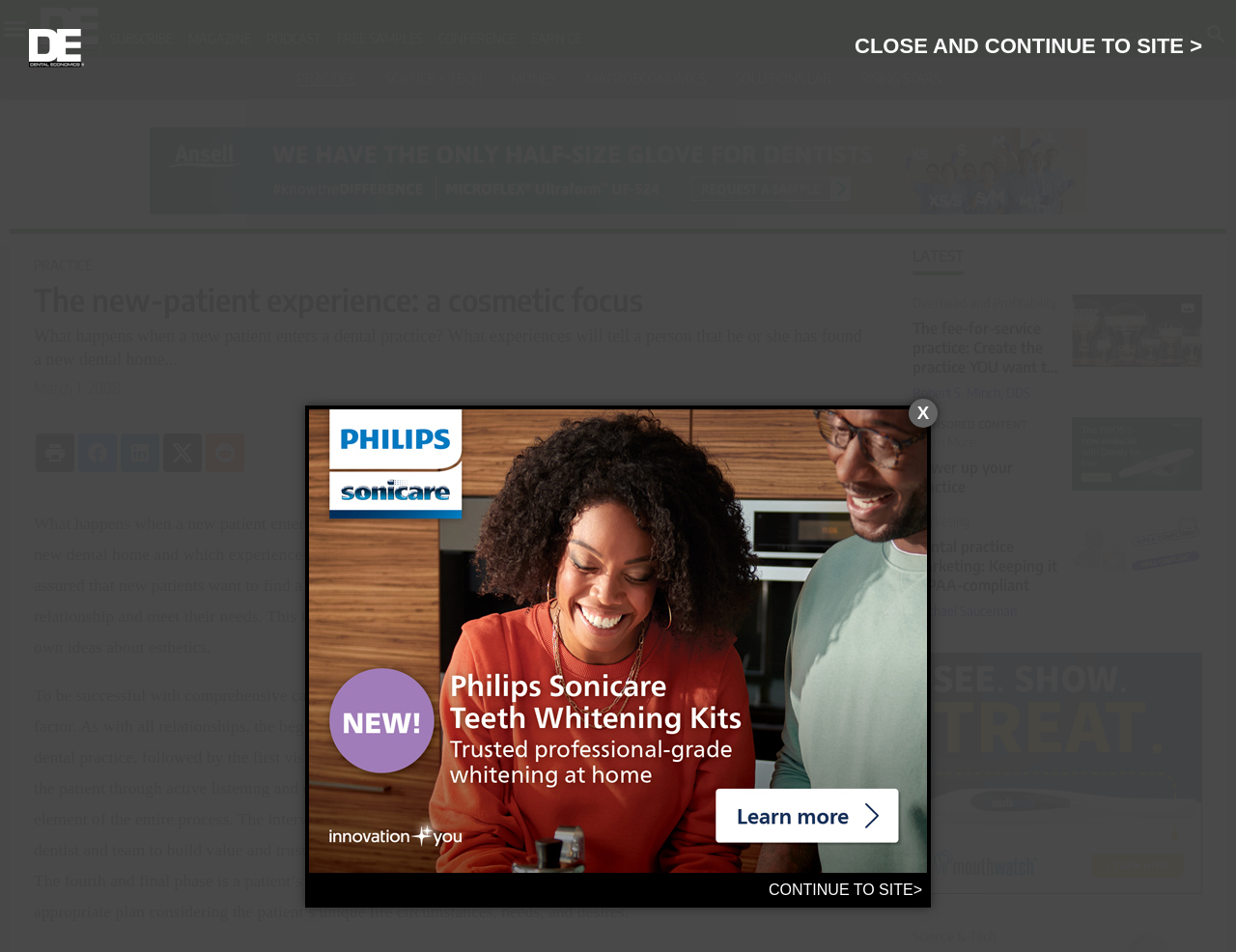Generate an in-depth caption that captures all aspects of the webpage.

This webpage is about Dental Economics, a dental practice-focused website. At the top, there is a logo and a navigation menu with links to various sections, including "SUBSCRIBE", "MAGAZINE", "PODCAST", and more. Below the navigation menu, there are several links to different topics, such as "PRACTICE", "SCIENCE + TECH", "MONEY", and others.

On the left side, there is a vertical menu with links to "Topics", "Resources", and "User Tools". Under "Topics", there are links to "Macro/Op-Ed", "Practice", "Science & Tech", and more. Under "Resources", there are links to "Earn CE", "Editorial Advisory Board", and others. Under "User Tools", there are links to "About Us", "Advertise", and more.

In the main content area, there is a heading "The new-patient experience: a cosmetic focus" followed by a brief introduction to the topic. Below the introduction, there is a long article discussing the importance of developing a relationship-based practice in cosmetic dentistry.

On the right side, there is a section titled "LATEST" with several links to recent articles, including "Overhead and Profitability", "The fee-for-service practice: Create the practice YOU want to work in", and more. Each article has a brief summary and an image.

At the bottom of the page, there are links to social media platforms, including Facebook and Instagram. There are also several advertisements and sponsored content sections.